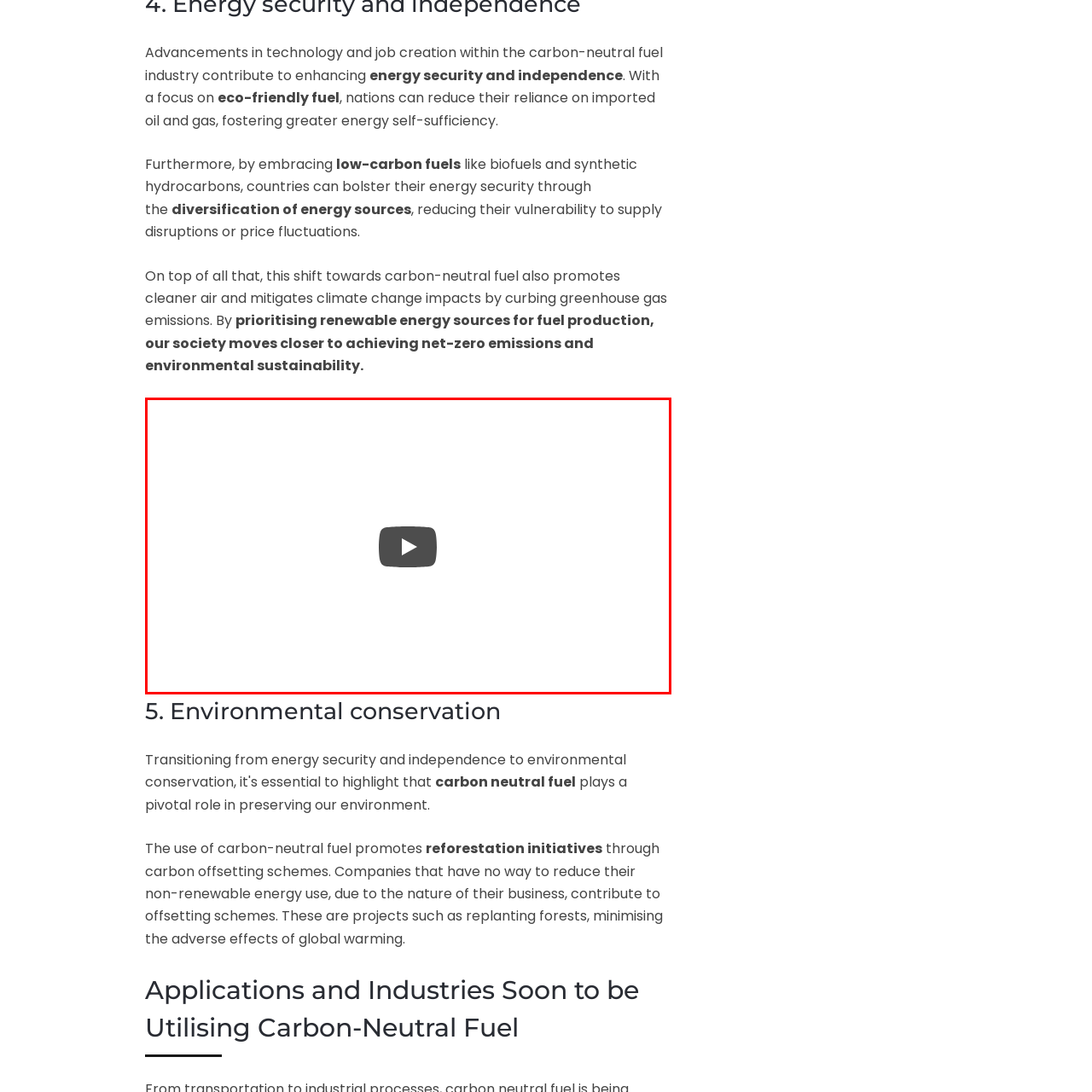Thoroughly describe the scene captured inside the red-bordered image.

The image depicts a YouTube player interface, prominently featuring a play button at the center. This visual element invites viewers to engage with the video content, which relates to advancements in technology and job creation within the carbon-neutral fuel industry. The accompanying text emphasizes the increasing significance of eco-friendly fuels in enhancing energy security and independence. This video likely explores topics such as low-carbon fuels, climate change mitigation, and the benefits of renewable energy sources in achieving net-zero emissions and environmental sustainability.